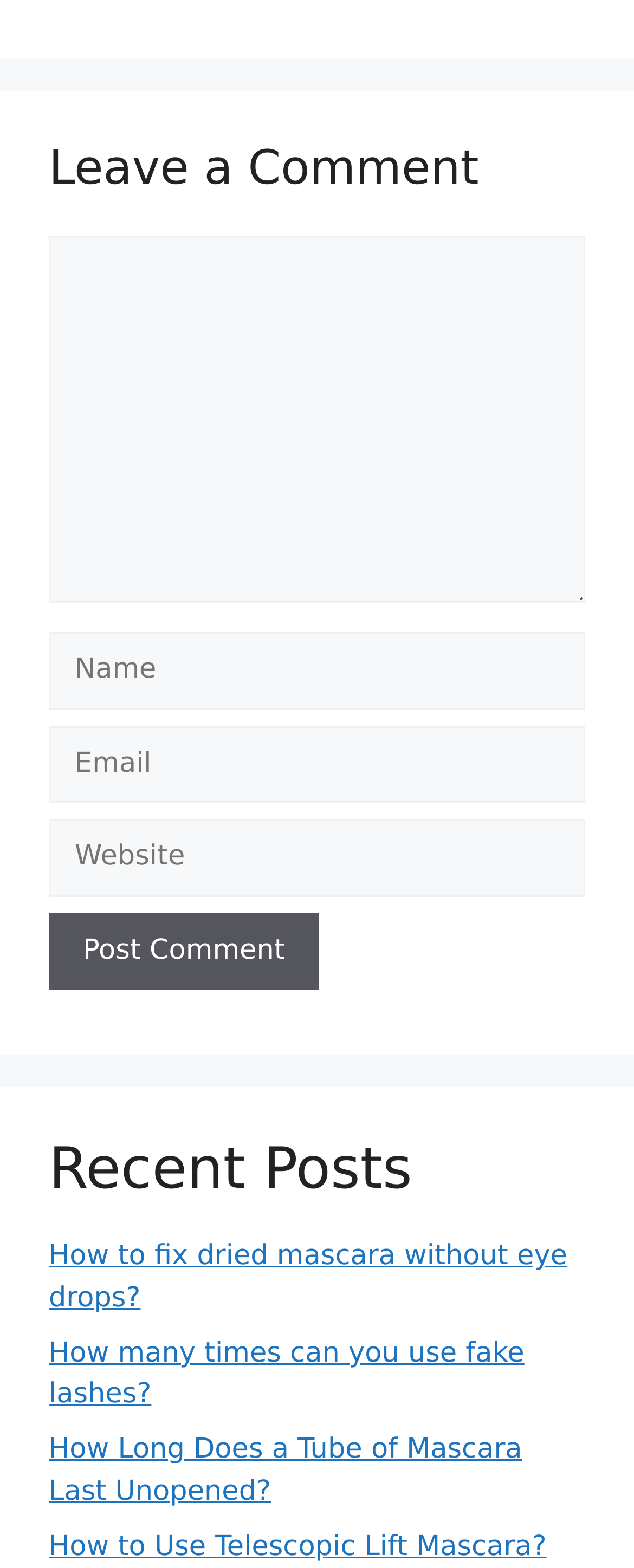With reference to the image, please provide a detailed answer to the following question: How many links are listed under the 'Recent Posts' section?

The 'Recent Posts' section contains four link elements, each with a different text, indicating that they are links to four different posts or articles.